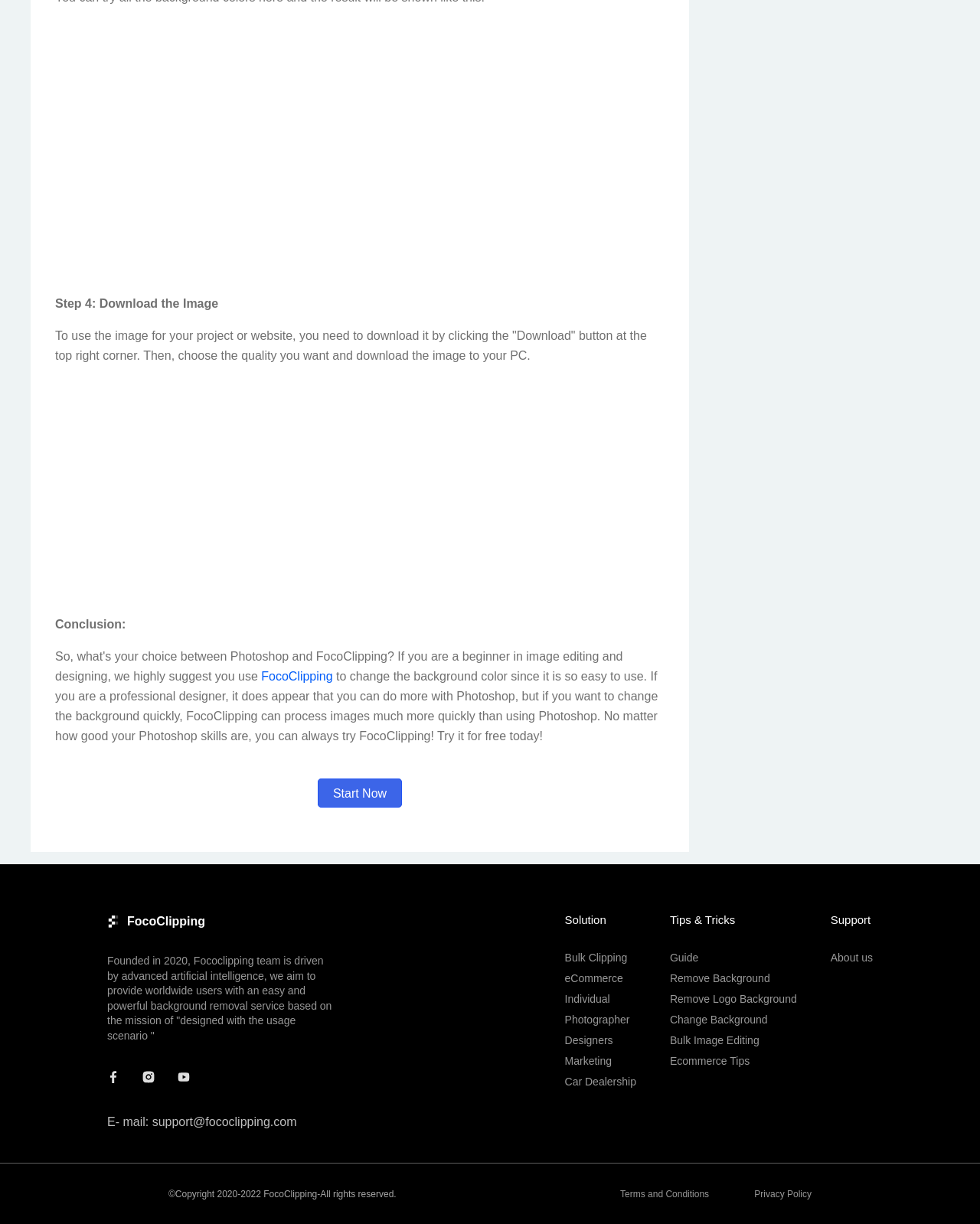Pinpoint the bounding box coordinates of the element to be clicked to execute the instruction: "Learn more about FocoClipping".

[0.267, 0.547, 0.339, 0.559]